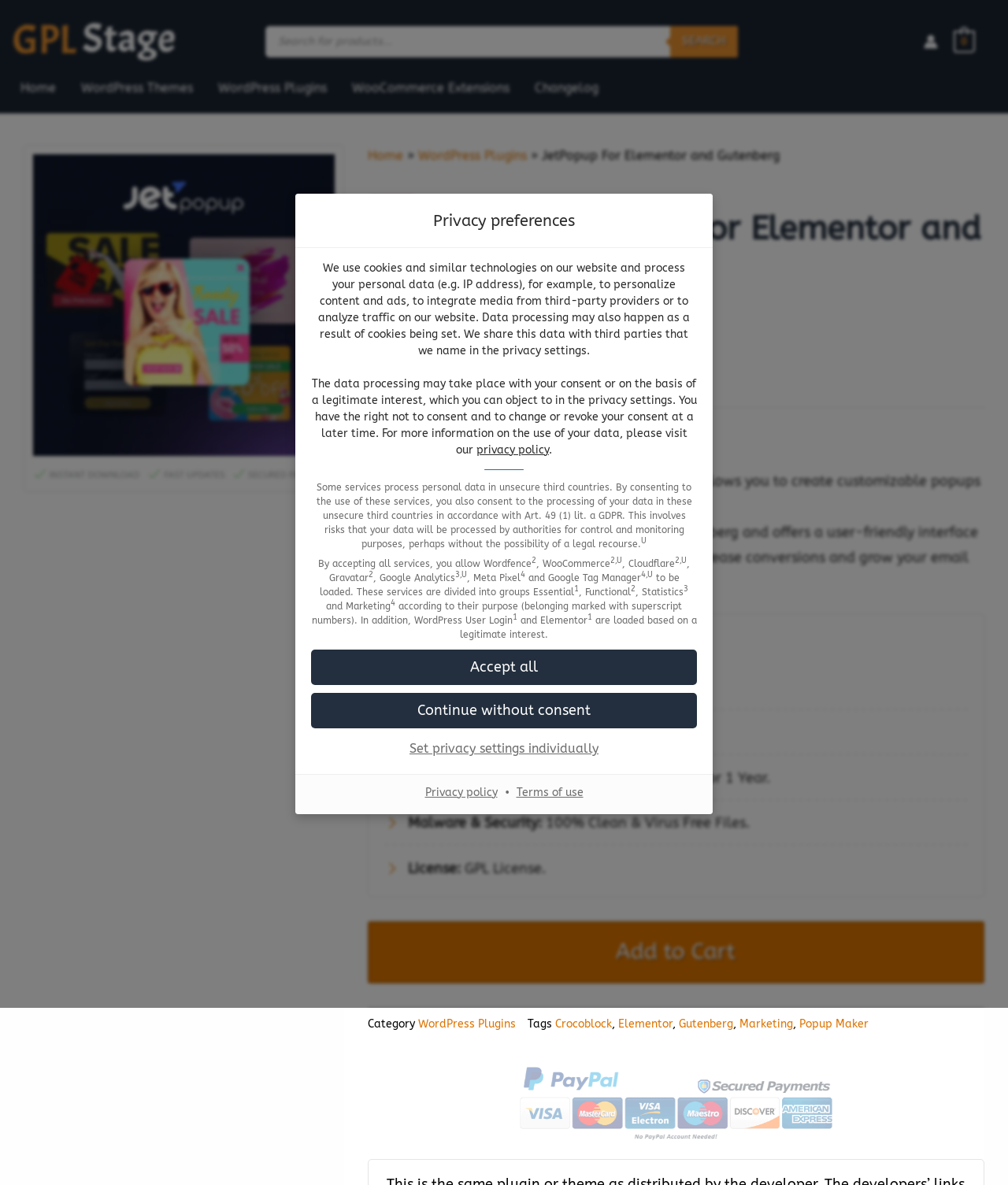Identify the bounding box of the UI component described as: "Hugh Clarke's Medium".

None